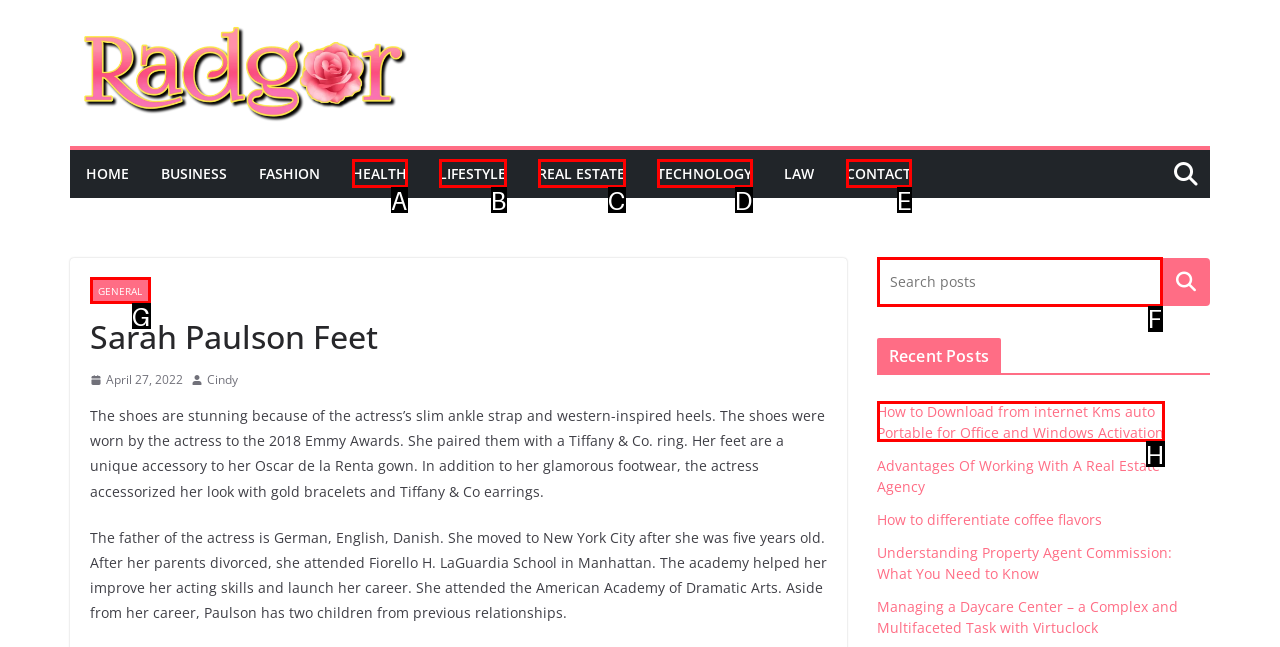Select the option that matches this description: Real Estate
Answer by giving the letter of the chosen option.

C